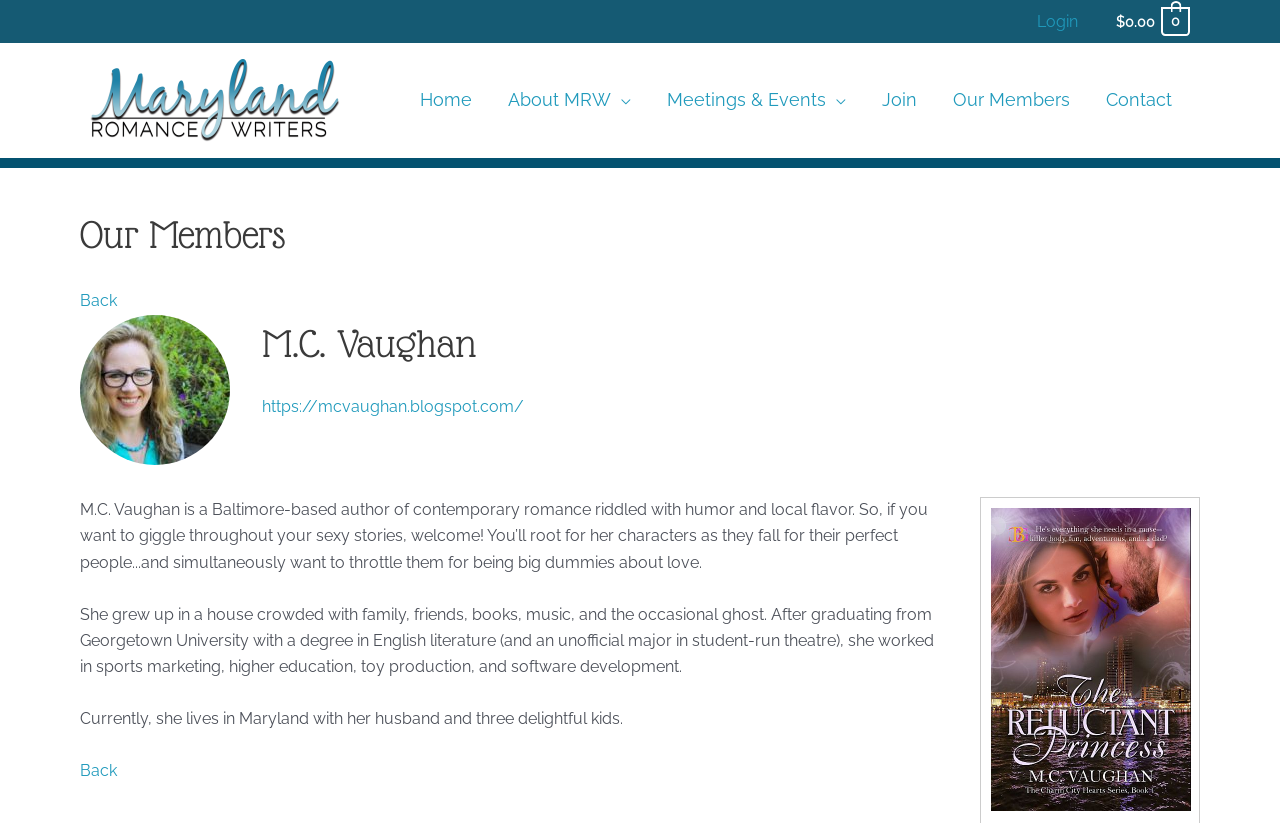Locate the UI element described by alt="Maryland Romance Writers" and provide its bounding box coordinates. Use the format (top-left x, top-left y, bottom-right x, bottom-right y) with all values as floating point numbers between 0 and 1.

[0.07, 0.109, 0.266, 0.132]